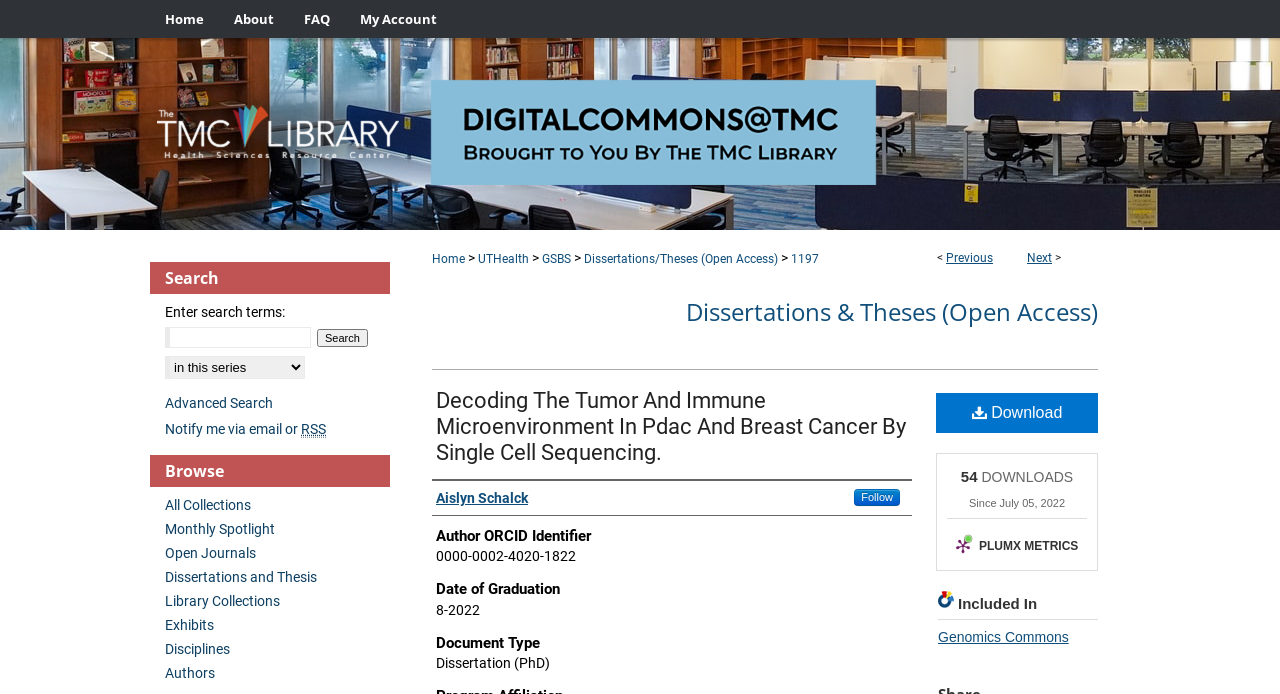Point out the bounding box coordinates of the section to click in order to follow this instruction: "Follow the author".

[0.667, 0.704, 0.703, 0.729]